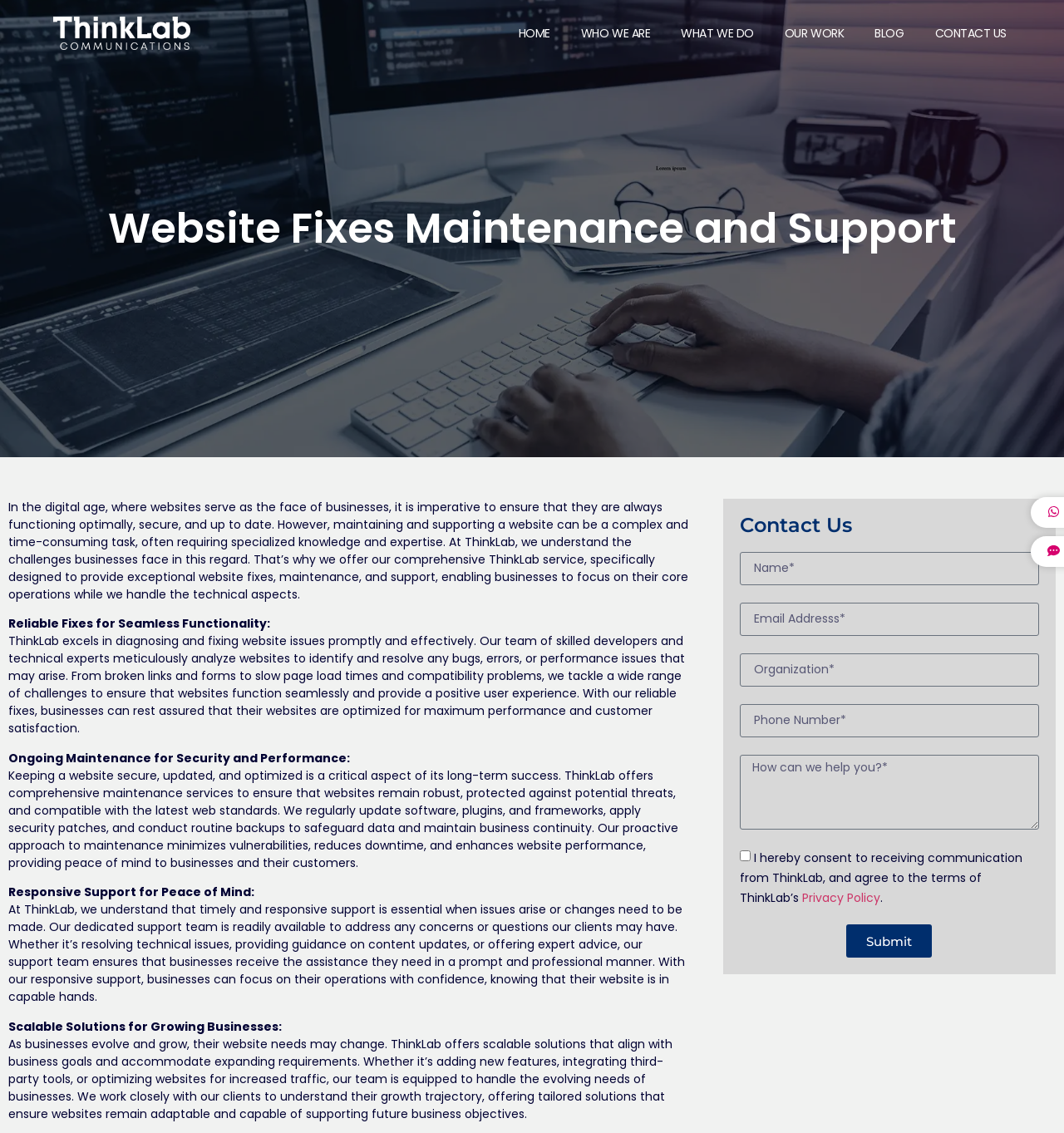Determine the bounding box coordinates of the region I should click to achieve the following instruction: "Click the WHAT WE DO link". Ensure the bounding box coordinates are four float numbers between 0 and 1, i.e., [left, top, right, bottom].

[0.636, 0.018, 0.712, 0.041]